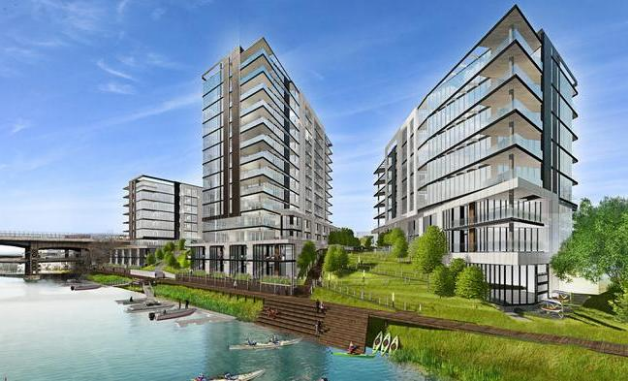Please give a concise answer to this question using a single word or phrase: 
What is the color of the sky in the image?

Bright blue